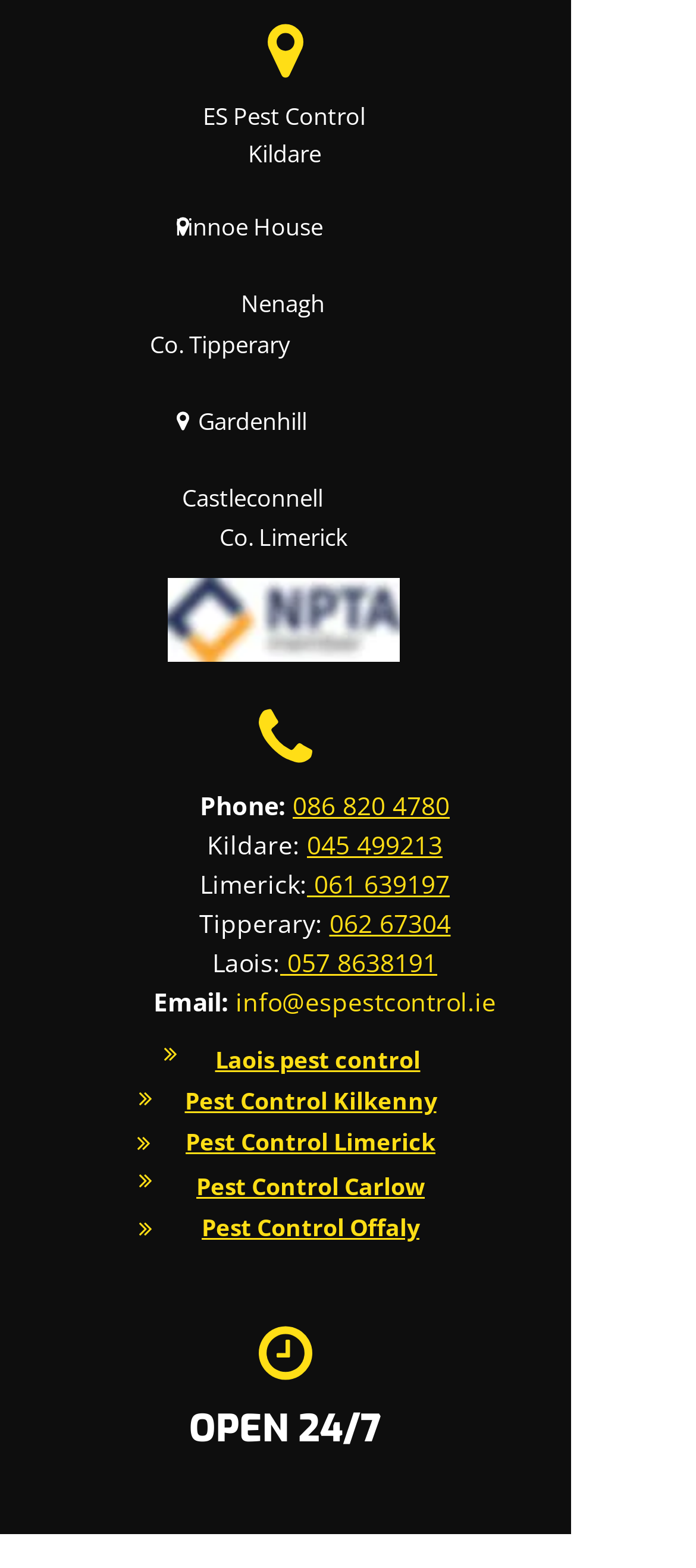What is the company name?
Please respond to the question with a detailed and well-explained answer.

The company name is 'ES Pest Control' which is mentioned at the top of the webpage as a static text element.